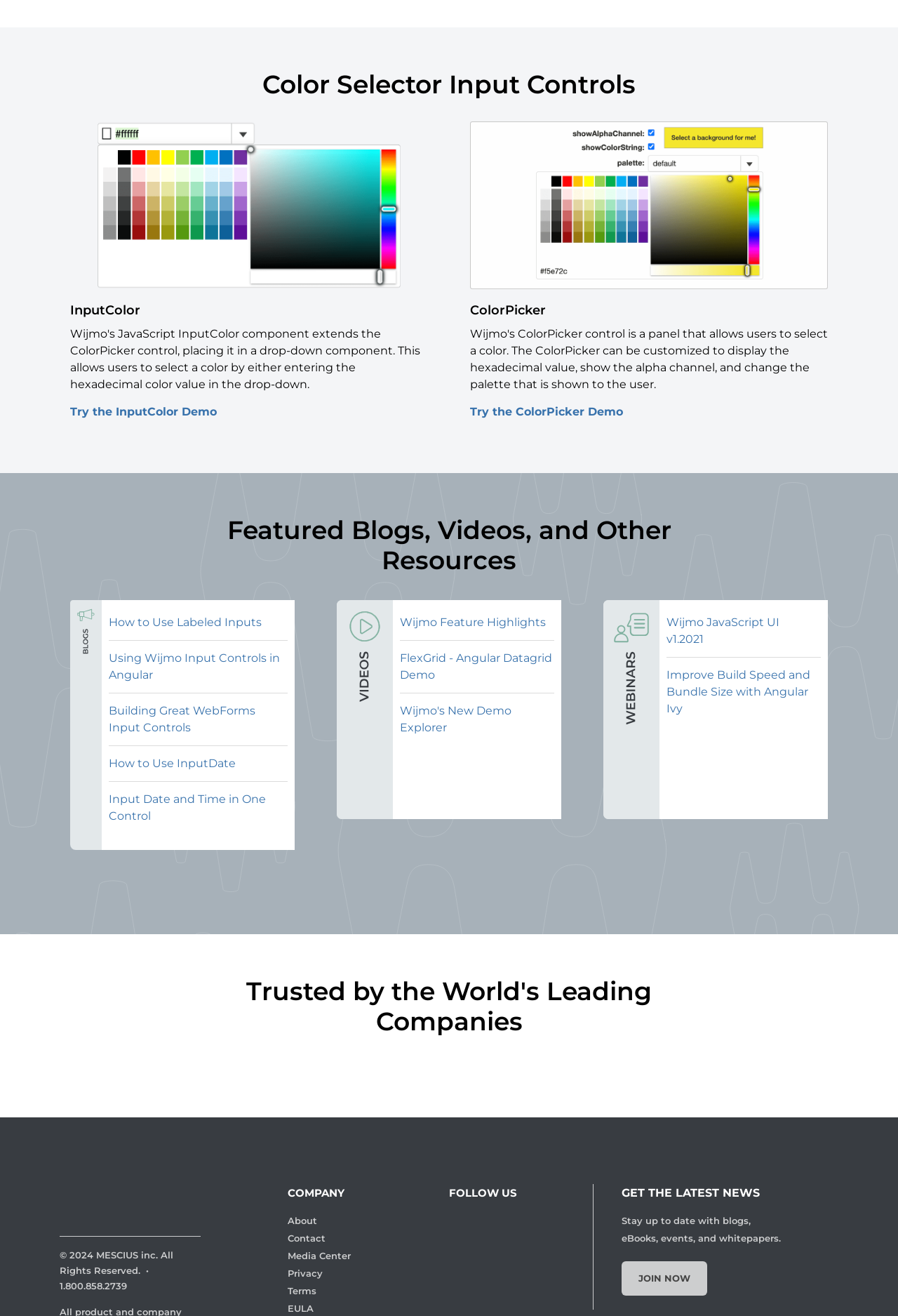Identify the bounding box coordinates for the element that needs to be clicked to fulfill this instruction: "Read the blog about How to Use Labeled Inputs". Provide the coordinates in the format of four float numbers between 0 and 1: [left, top, right, bottom].

[0.121, 0.467, 0.291, 0.48]